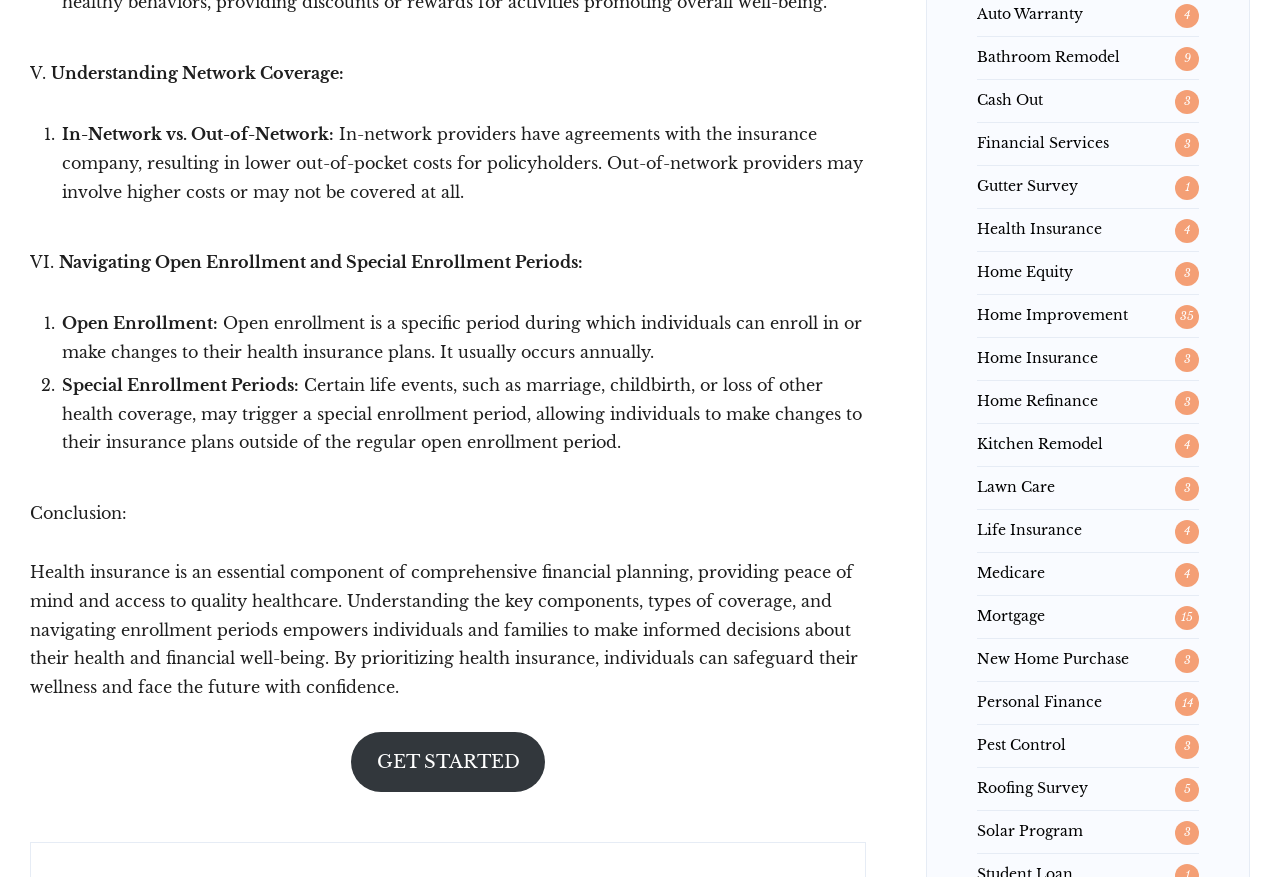What is the main topic of this webpage?
Give a detailed explanation using the information visible in the image.

Based on the content of the webpage, it appears to be discussing health insurance, including understanding network coverage, navigating open enrollment and special enrollment periods, and the importance of health insurance in comprehensive financial planning.